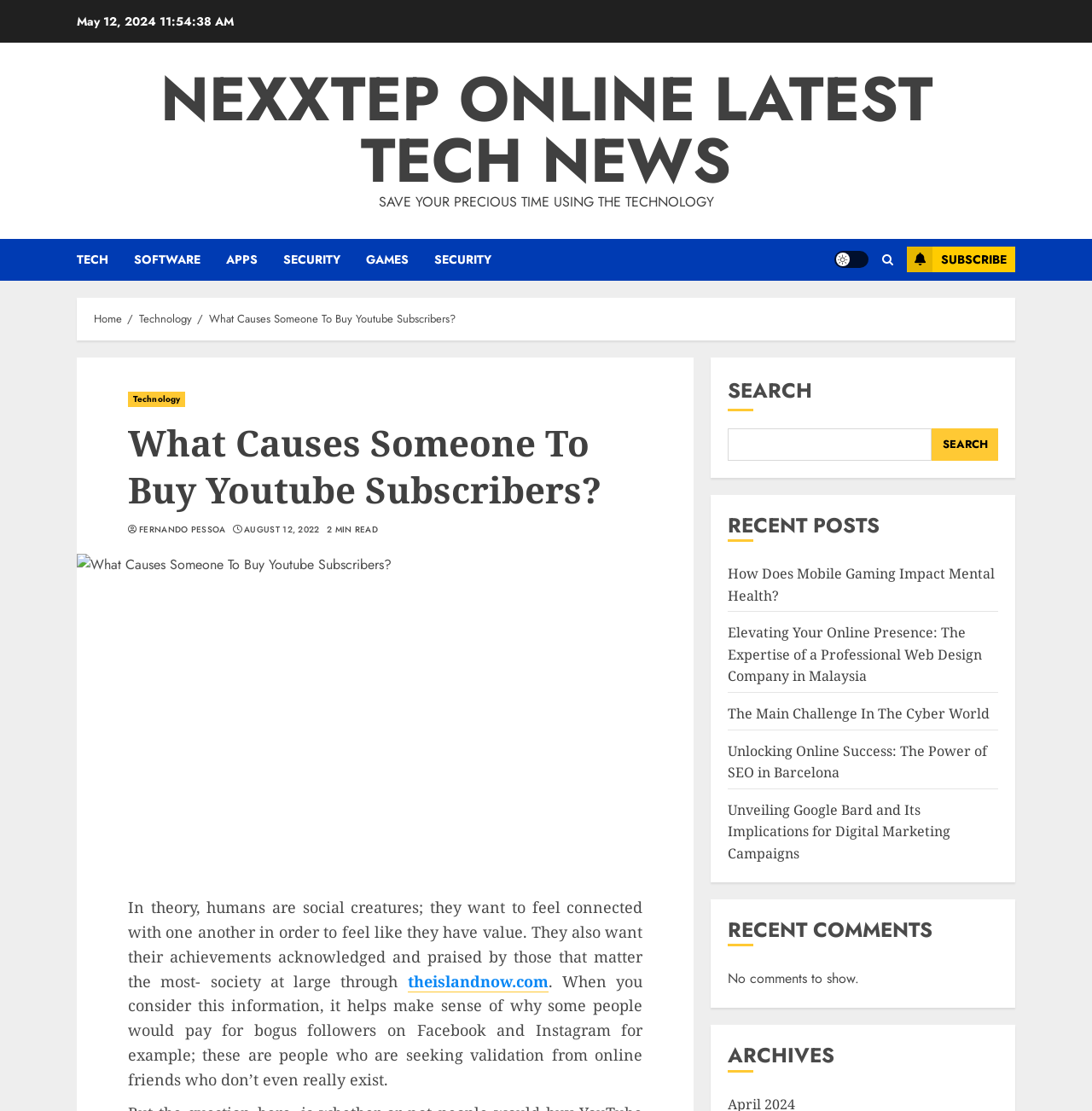Specify the bounding box coordinates of the area to click in order to follow the given instruction: "Click on the 'TECH' link."

[0.07, 0.215, 0.123, 0.252]